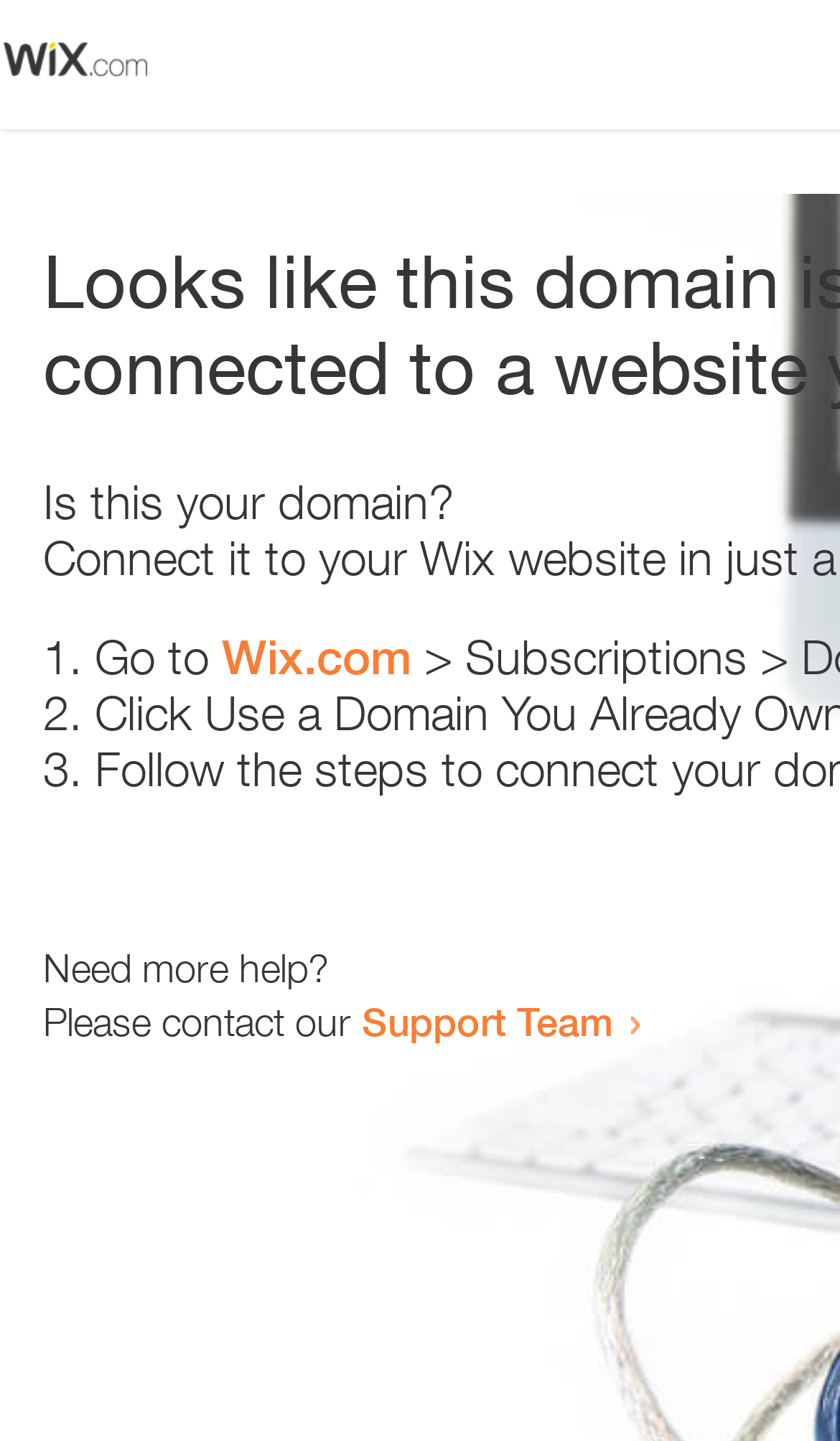Can you identify and provide the main heading of the webpage?

Looks like this domain isn't
connected to a website yet